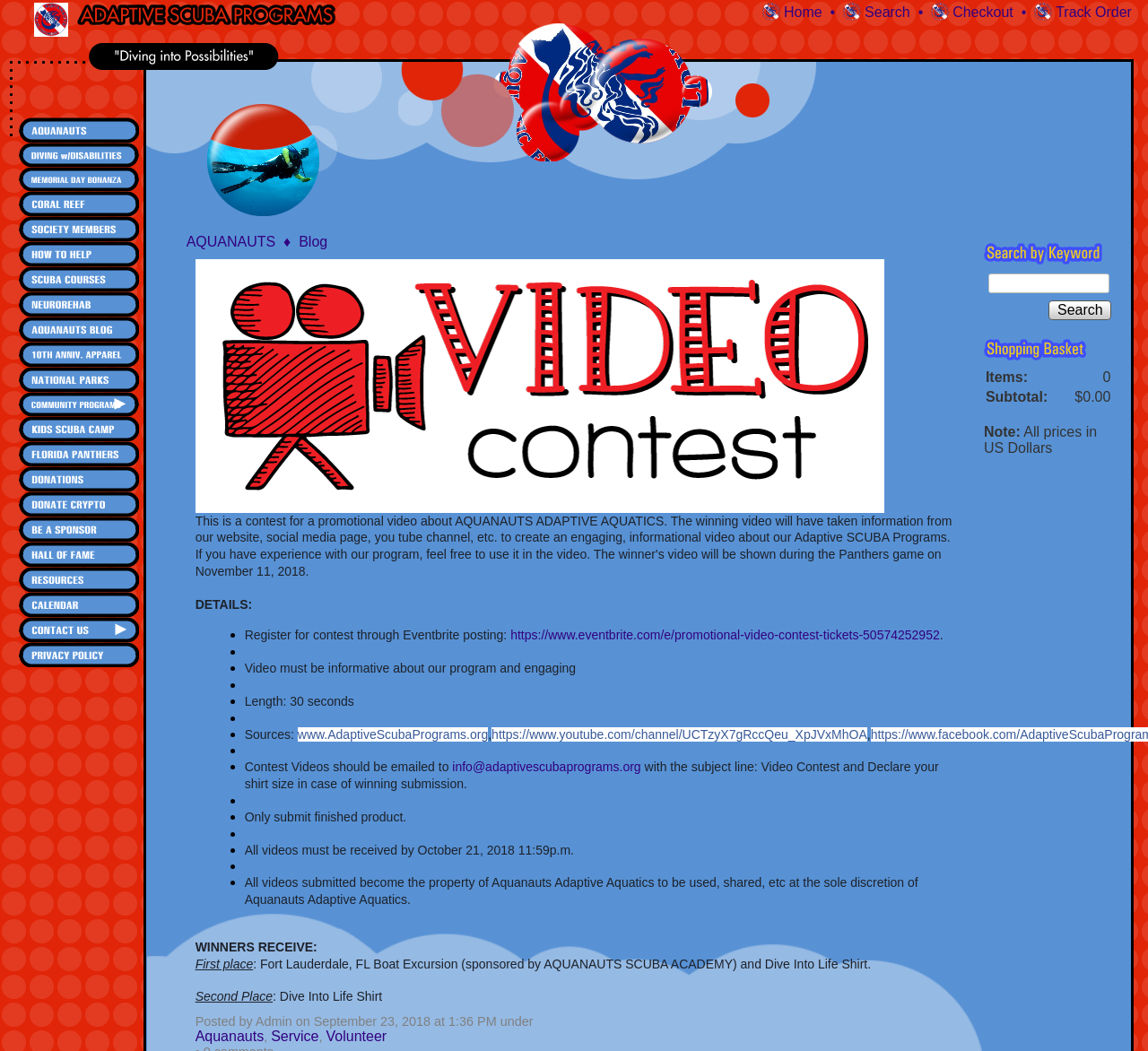Please identify the bounding box coordinates of where to click in order to follow the instruction: "Click on Home".

[0.664, 0.004, 0.716, 0.019]